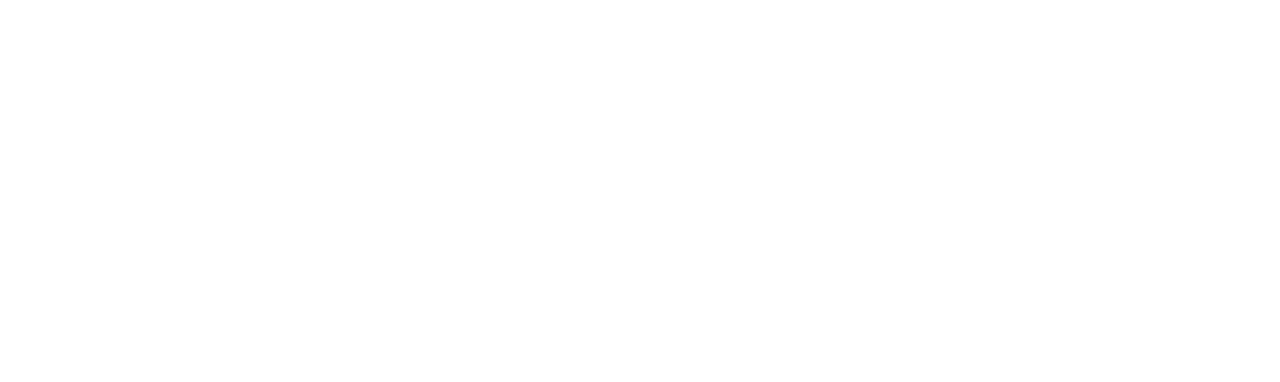Highlight the bounding box coordinates of the element that should be clicked to carry out the following instruction: "Go to the home page". The coordinates must be given as four float numbers ranging from 0 to 1, i.e., [left, top, right, bottom].

[0.438, 0.557, 0.482, 0.62]